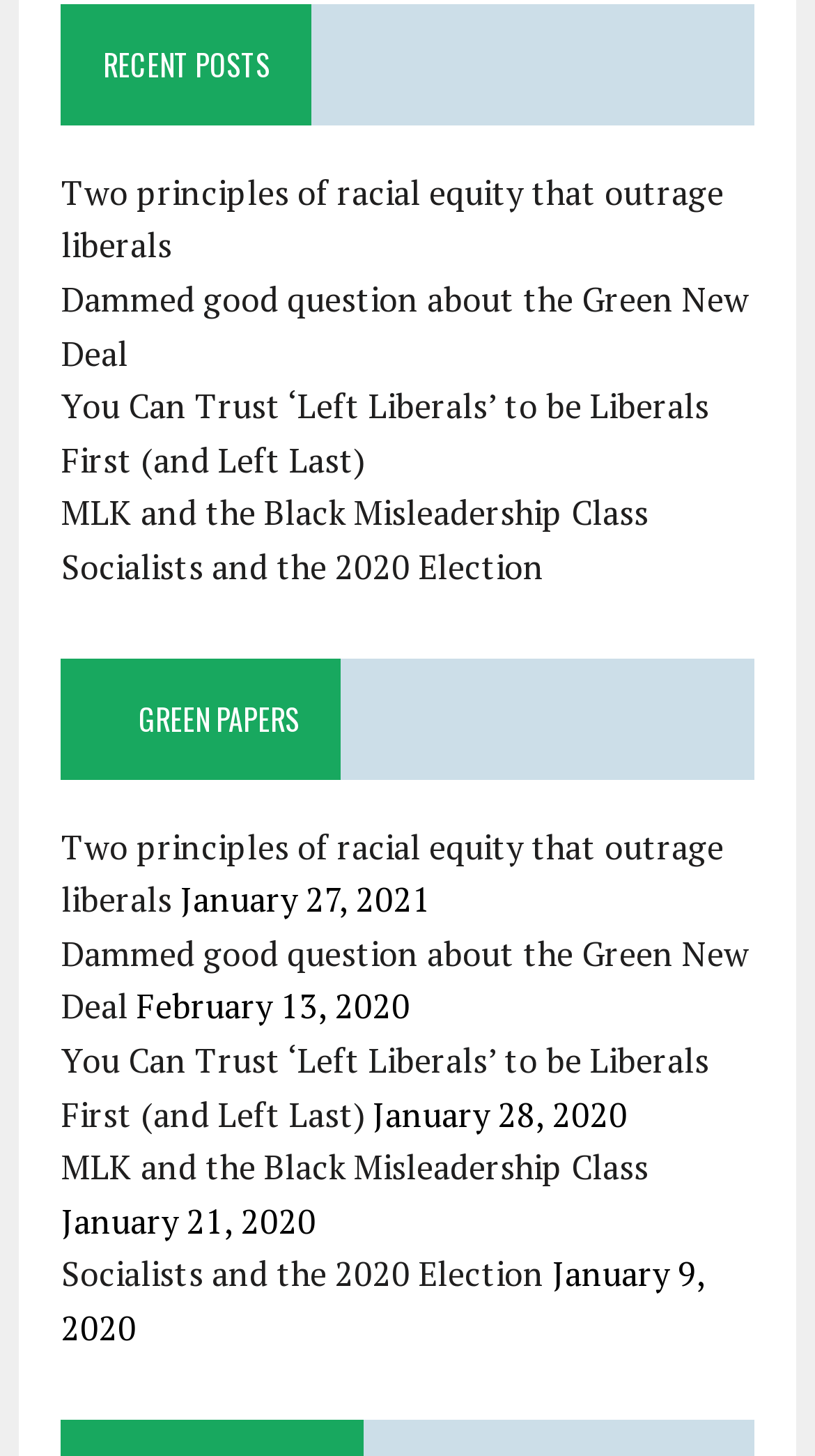Find the bounding box coordinates of the element to click in order to complete this instruction: "read article about Green New Deal". The bounding box coordinates must be four float numbers between 0 and 1, denoted as [left, top, right, bottom].

[0.075, 0.189, 0.919, 0.258]